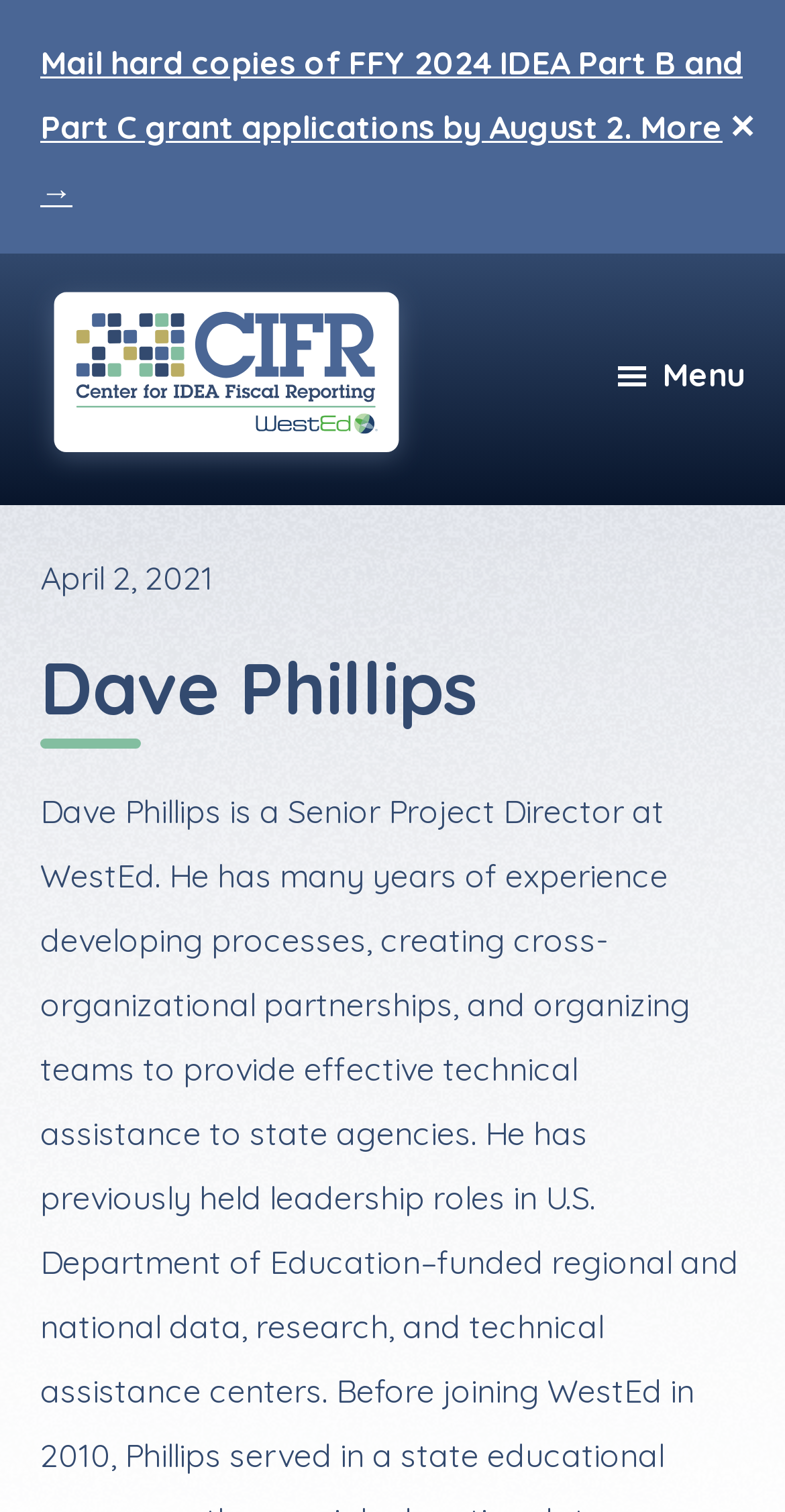Describe all significant elements and features of the webpage.

The webpage is about the CIFR Director at WestEd, specifically the Center for IDEA Fiscal Reporting. At the top left of the page, there is a link to mail hard copies of FFY 2024 IDEA Part B and Part C grant applications by August 2, with a "More →" option. To the right of this link, there is a "Close" button with a "✕" symbol inside. 

Below these elements, there are two links, "Skip to main content" and "Skip to footer", which are positioned at the top left corner of the page. Next to these links, there is a prominent link to the "Center for IDEA Fiscal Reporting" with an accompanying image. 

On the right side of the page, there is a menu button with a hamburger icon (\uf333). When expanded, the menu contains a header section with a time stamp "April 2, 2021" and a heading "Dave Phillips".